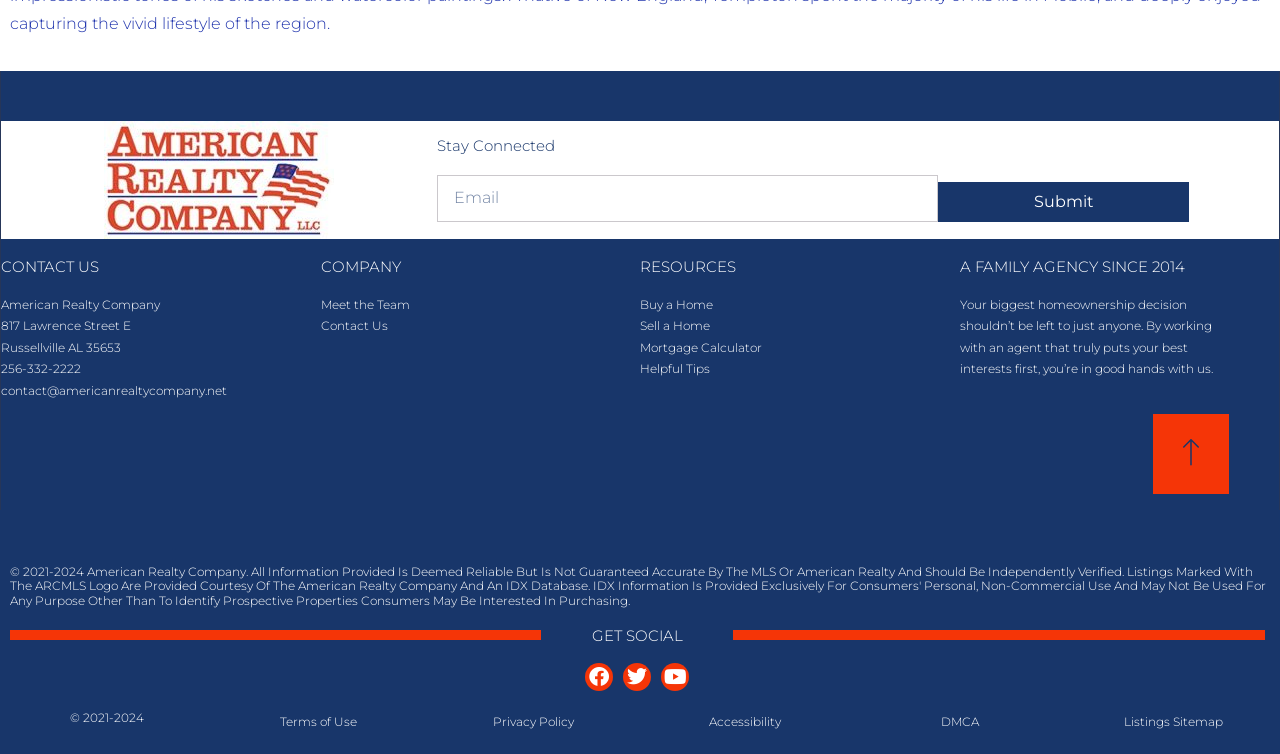Given the element description Mortgage Calculator, predict the bounding box coordinates for the UI element in the webpage screenshot. The format should be (top-left x, top-left y, bottom-right x, bottom-right y), and the values should be between 0 and 1.

[0.5, 0.451, 0.595, 0.471]